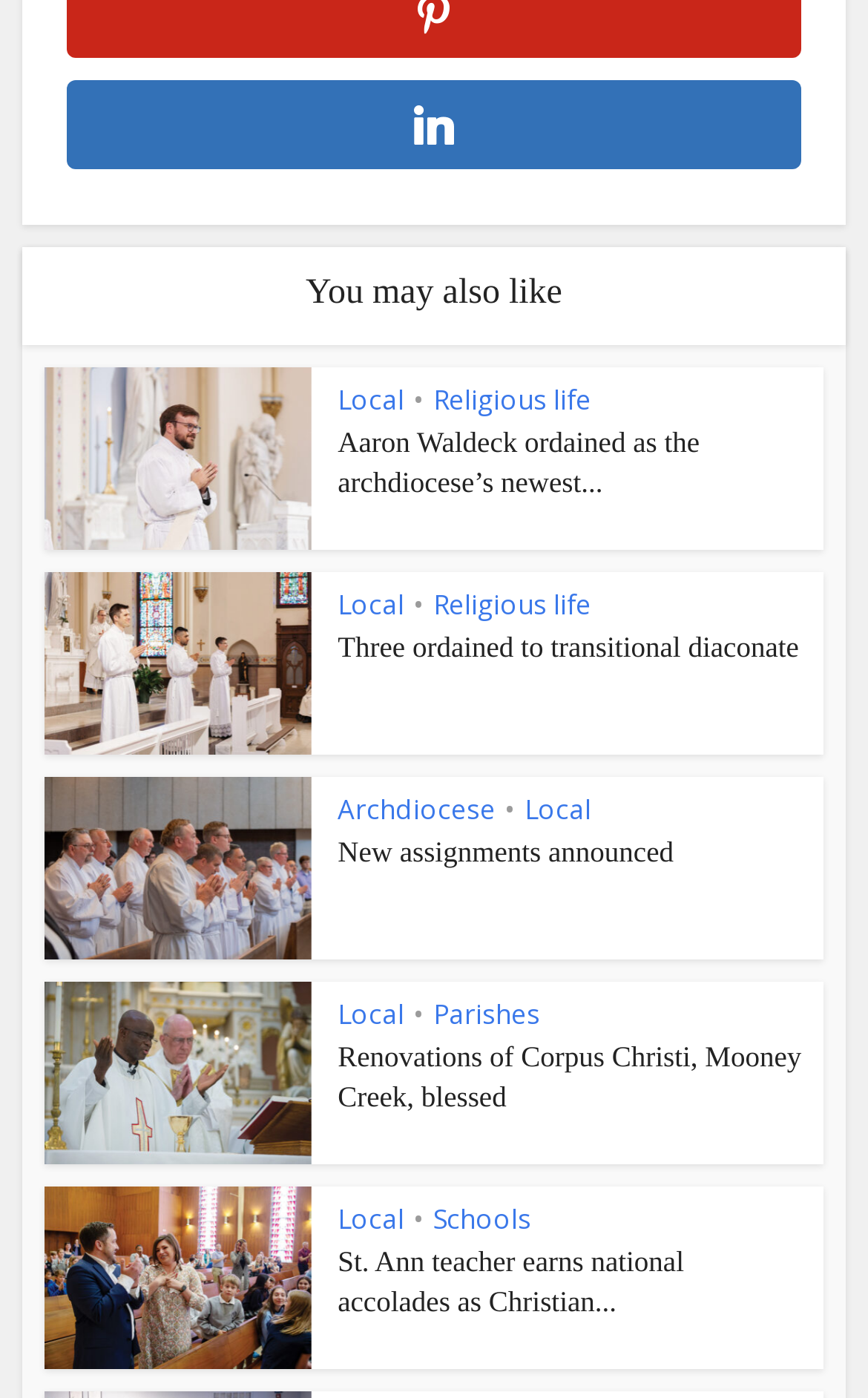How many articles are on this webpage?
Carefully analyze the image and provide a detailed answer to the question.

There are five articles on this webpage, each with a header and a heading, and they are stacked vertically.